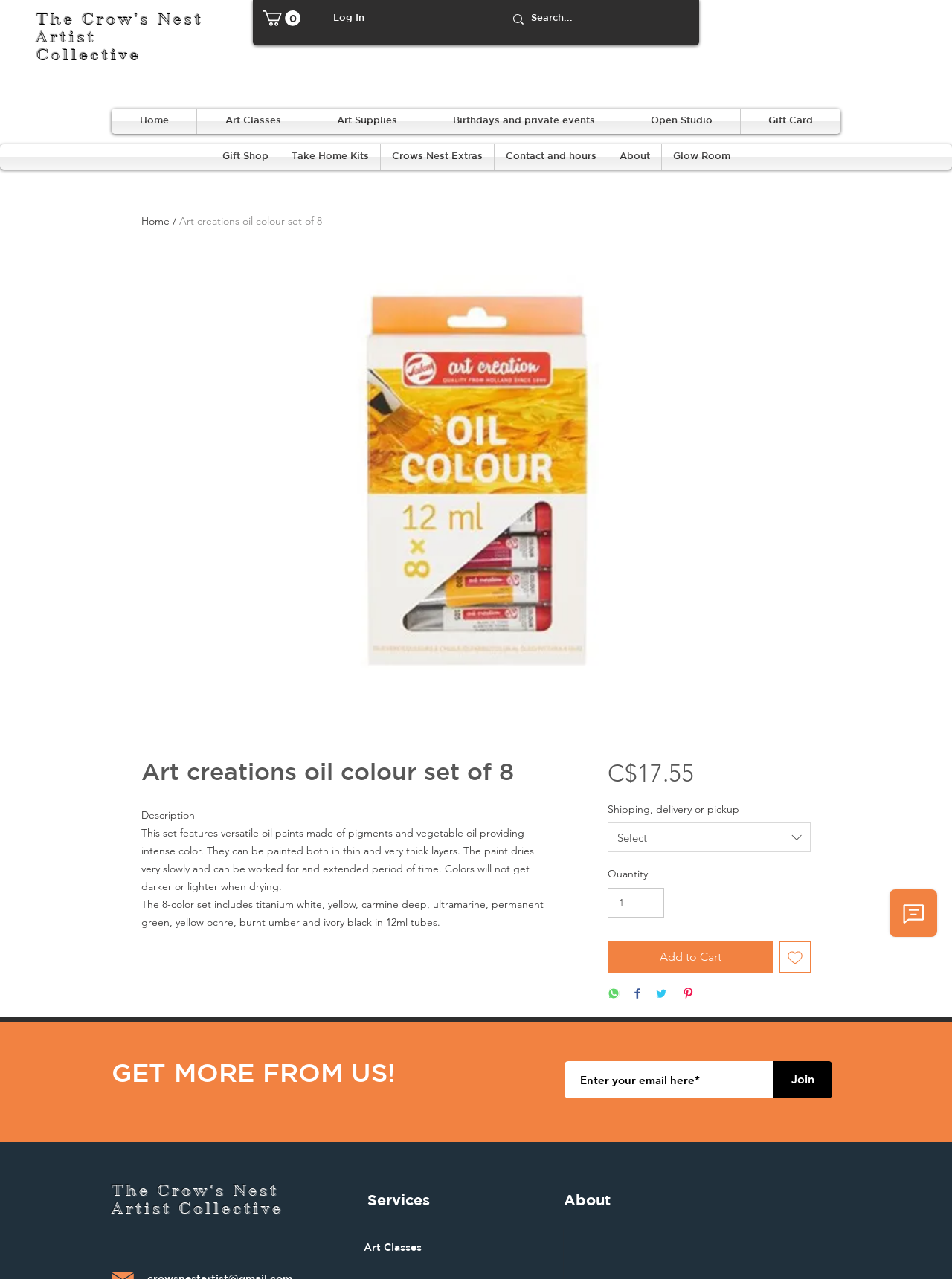Identify the bounding box coordinates of the part that should be clicked to carry out this instruction: "Select shipping option".

[0.638, 0.643, 0.852, 0.666]